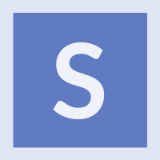Elaborate on the contents of the image in a comprehensive manner.

This image features a clean and simple logo design set against a muted blue background. The prominent element of the logo is a stylized, white letter "S" at the center, which suggests a brand identity characterized by clarity and approachability. The choice of color and the minimalist style indicate a modern and professional aesthetic, likely intended for a digital platform or service. This logo could represent a variety of applications, possibly in communication, technology, or media, appealing to a wide audience while conveying a sense of reliability and ease of use.